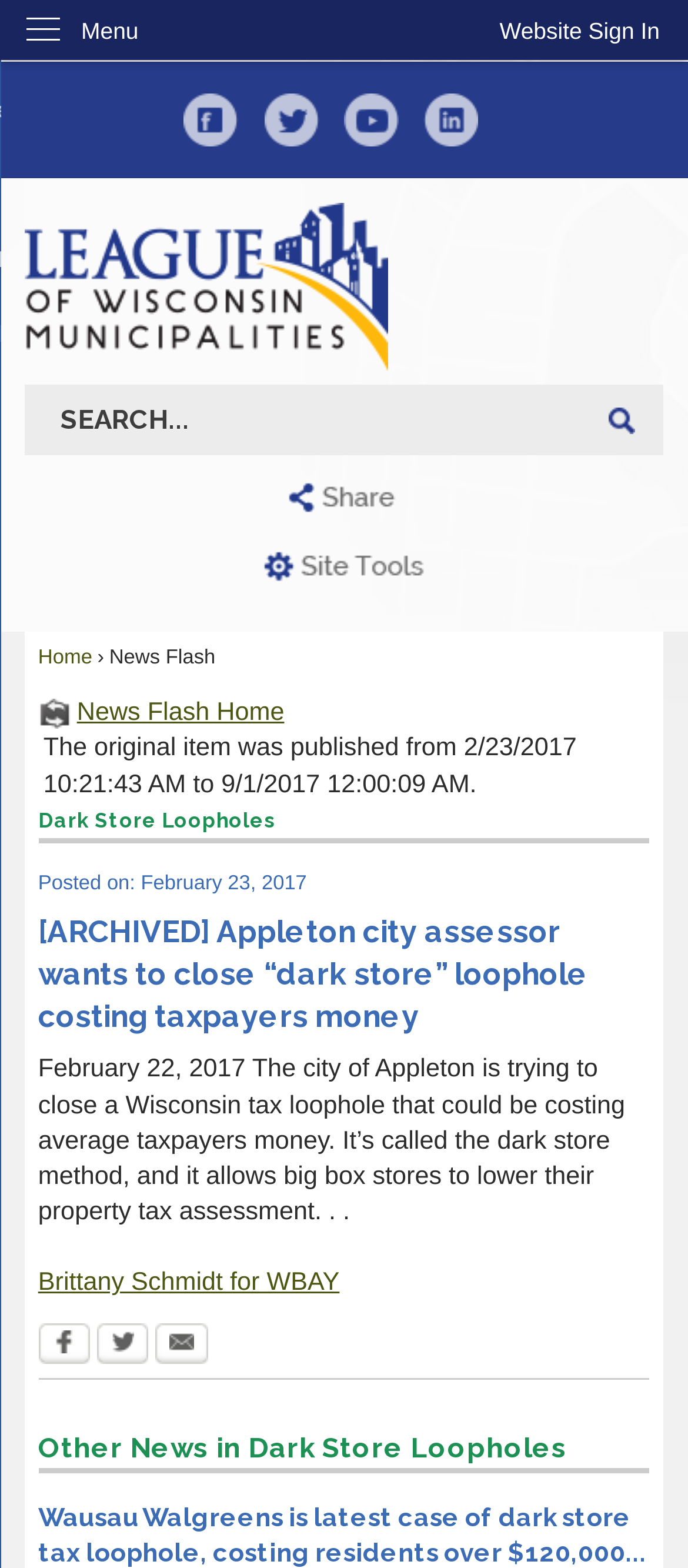Find the bounding box coordinates for the HTML element described in this sentence: "Website Sign In". Provide the coordinates as four float numbers between 0 and 1, in the format [left, top, right, bottom].

[0.685, 0.0, 1.0, 0.039]